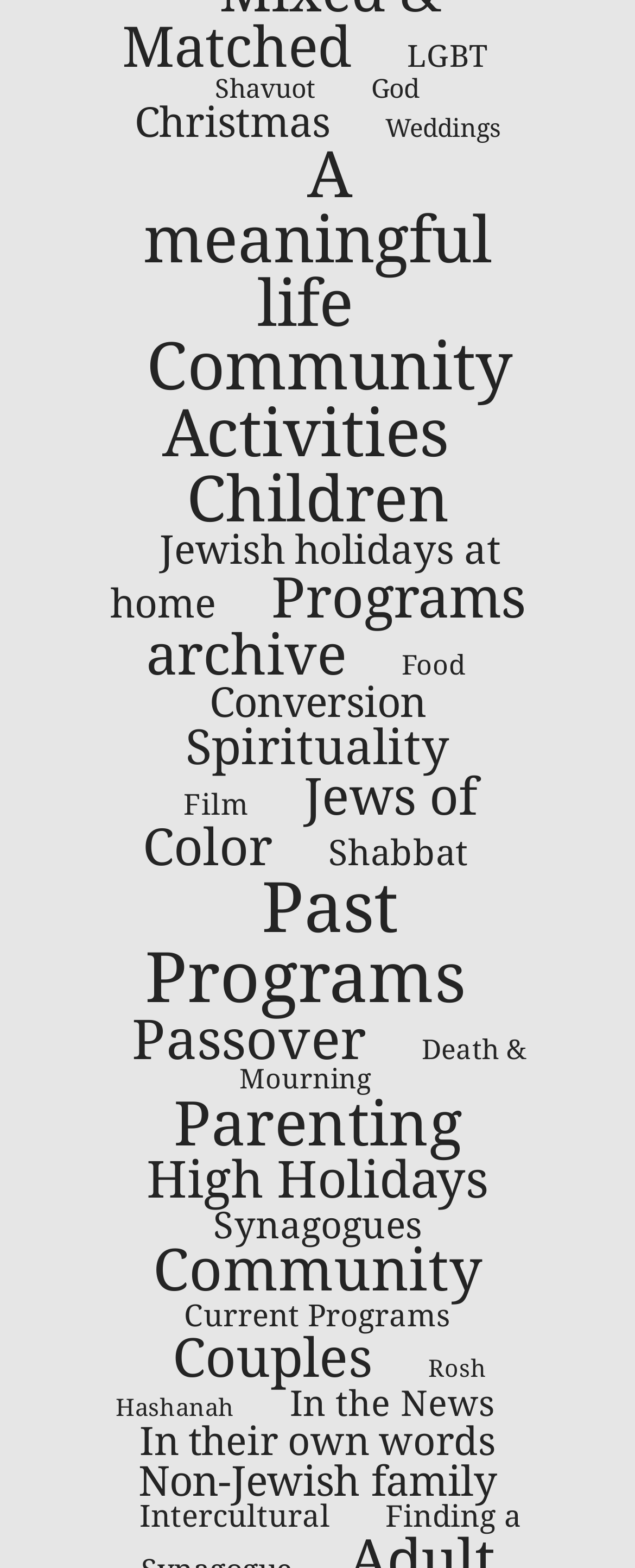Specify the bounding box coordinates of the area to click in order to follow the given instruction: "Read about Jewish holidays at home."

[0.173, 0.335, 0.787, 0.4]